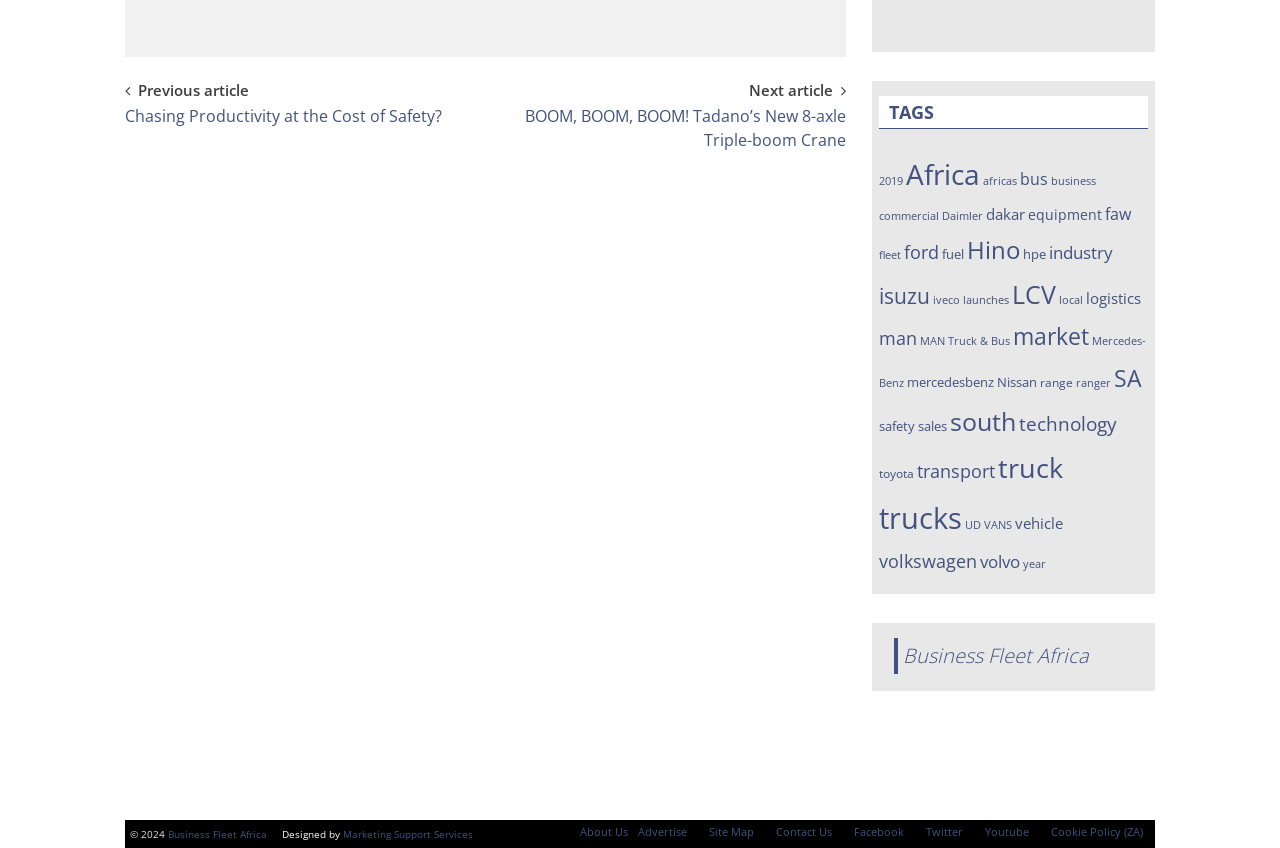Please specify the bounding box coordinates of the clickable section necessary to execute the following command: "Click the 'Previous' link".

None